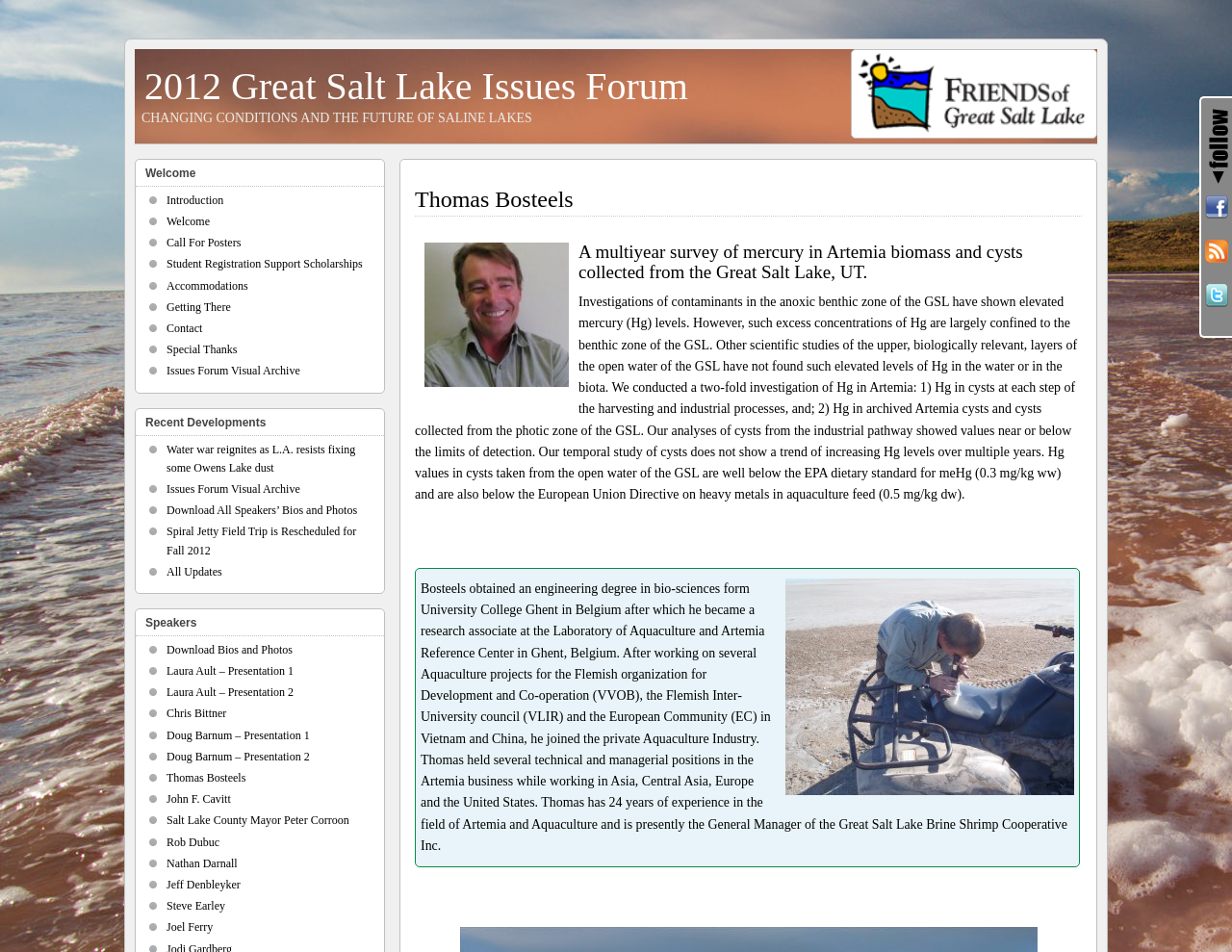Locate the bounding box coordinates of the item that should be clicked to fulfill the instruction: "Read the article about mercury in Artemia biomass and cysts".

[0.337, 0.255, 0.878, 0.297]